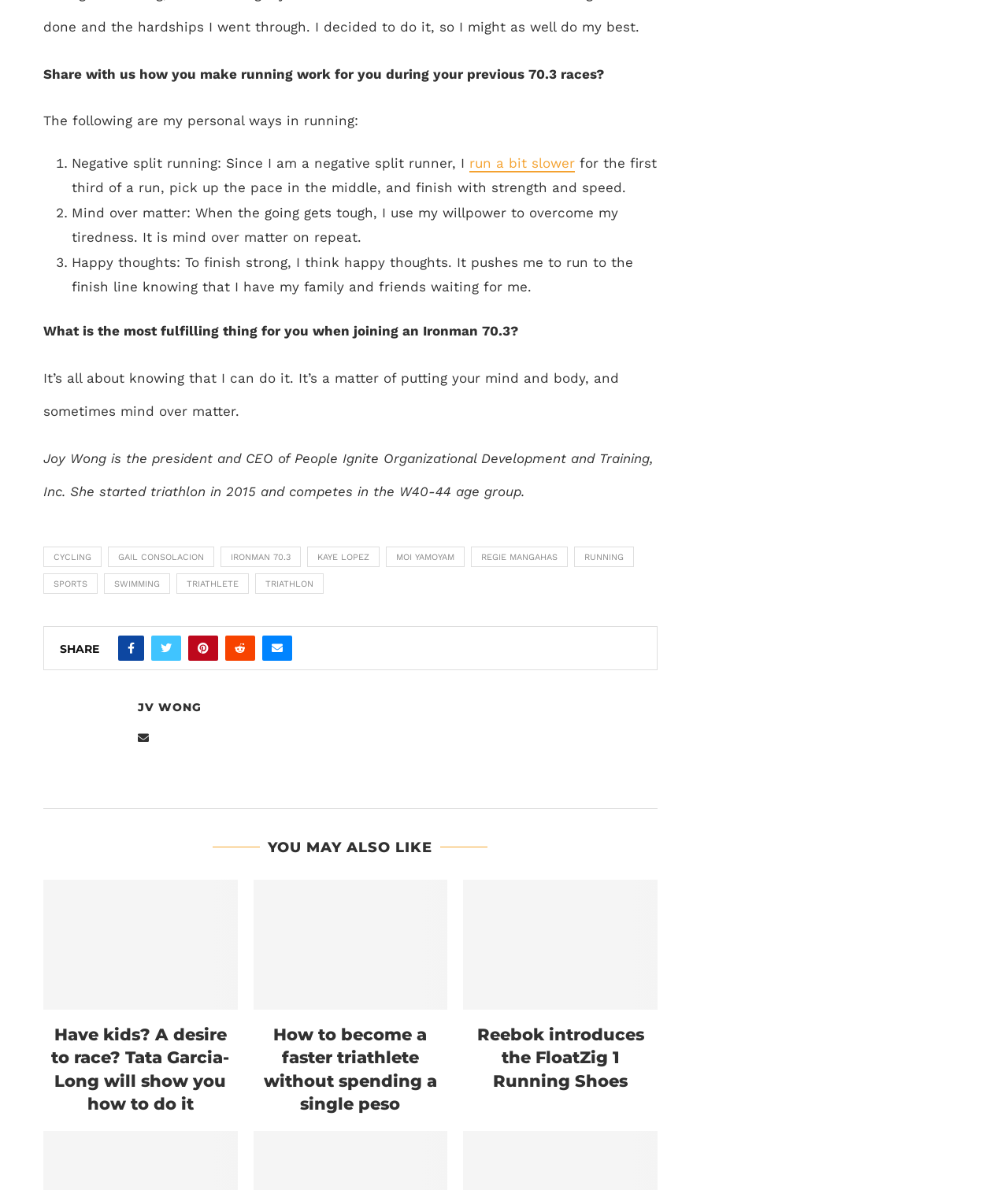Look at the image and answer the question in detail:
How many social media links are there in the 'SHARE' section?

The 'SHARE' section contains five social media links: Facebook, Twitter, Instagram, LinkedIn, and Pinterest, represented by their respective icons.